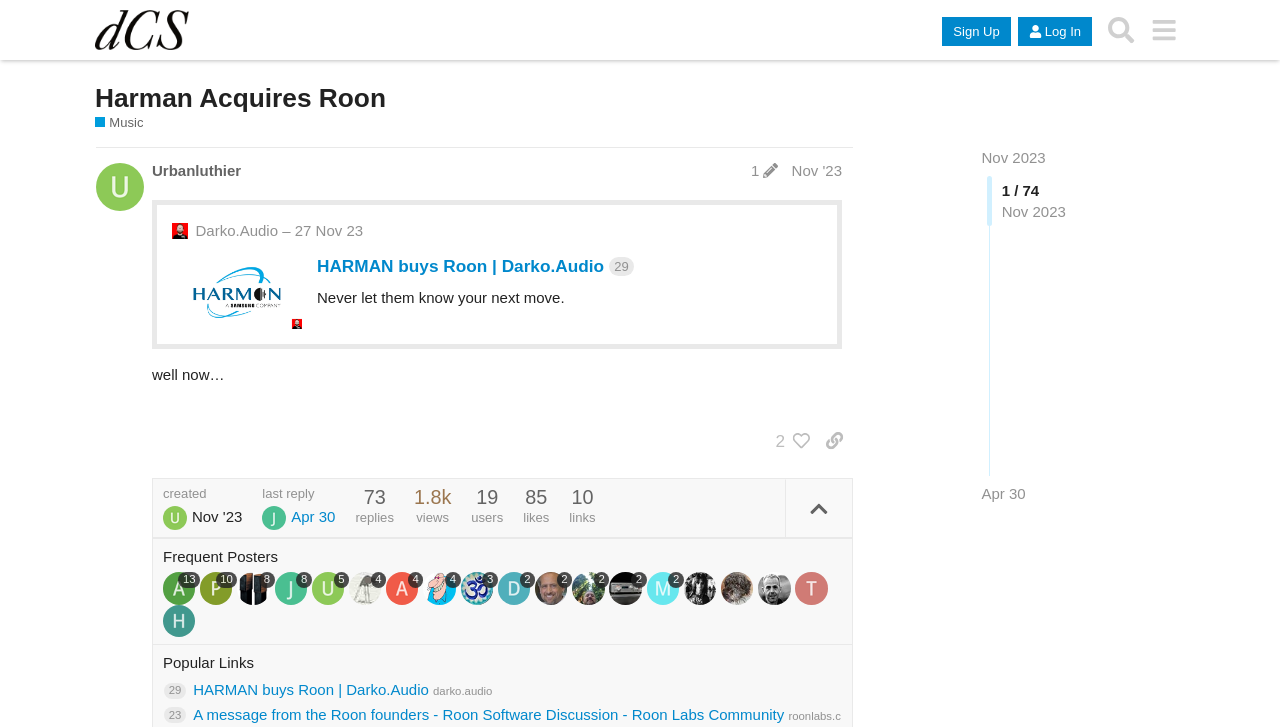Who is the author of the post?
Look at the image and answer with only one word or phrase.

Urbanluthier